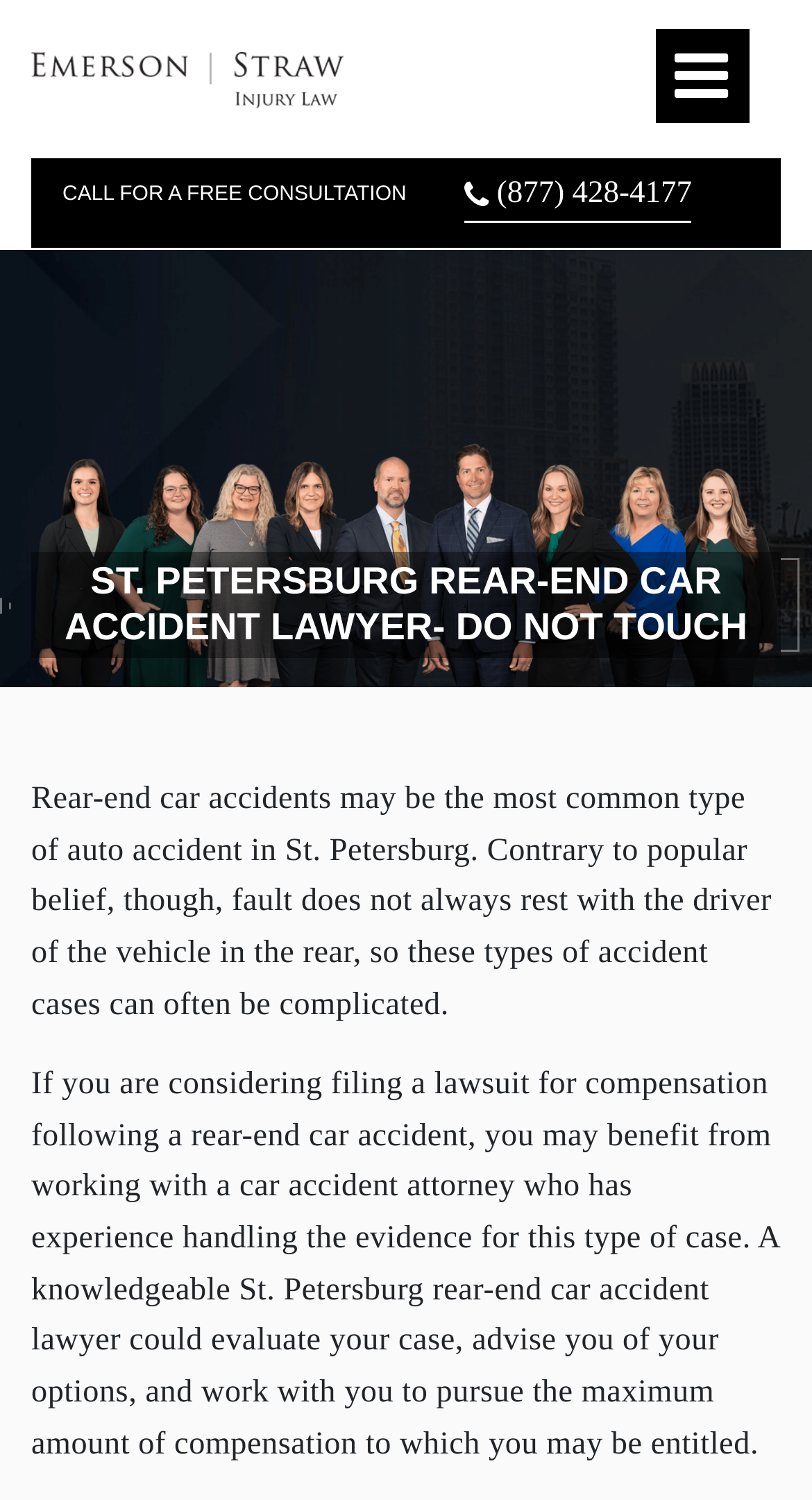Locate the bounding box of the UI element with the following description: "(877) 428-4177".

[0.571, 0.113, 0.852, 0.148]